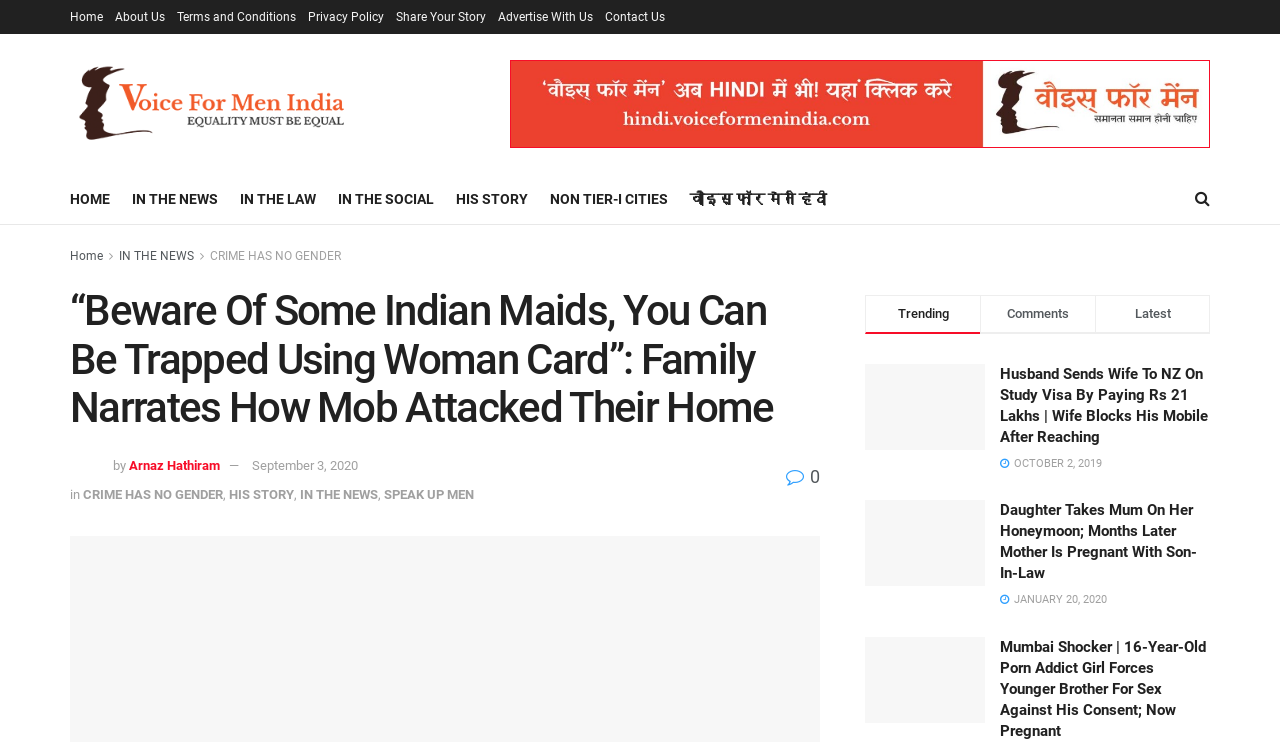What are the categories of articles on this website?
Using the image, respond with a single word or phrase.

HOME, IN THE NEWS, IN THE LAW, etc.